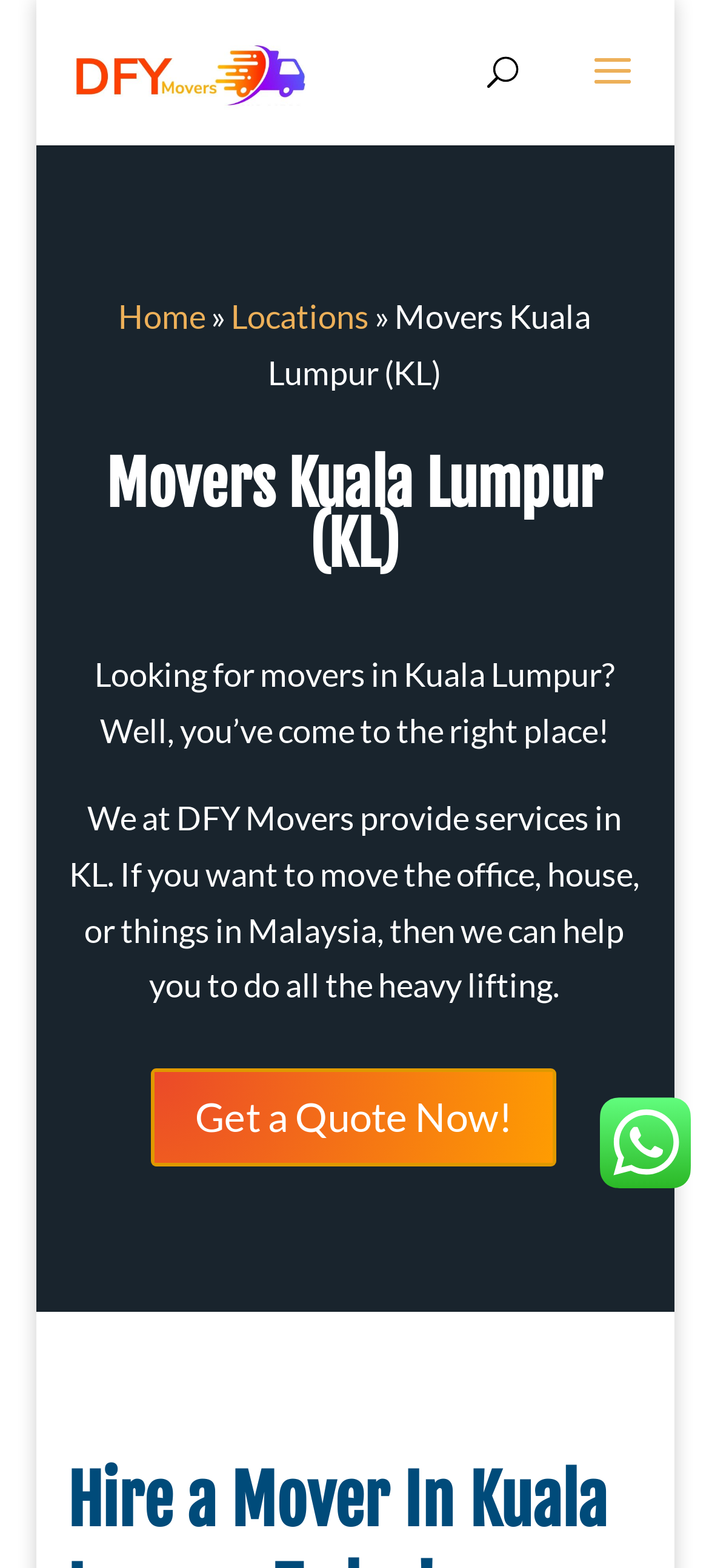How can I get a quote from DFY Movers?
Based on the screenshot, respond with a single word or phrase.

Click 'Get a Quote Now!'